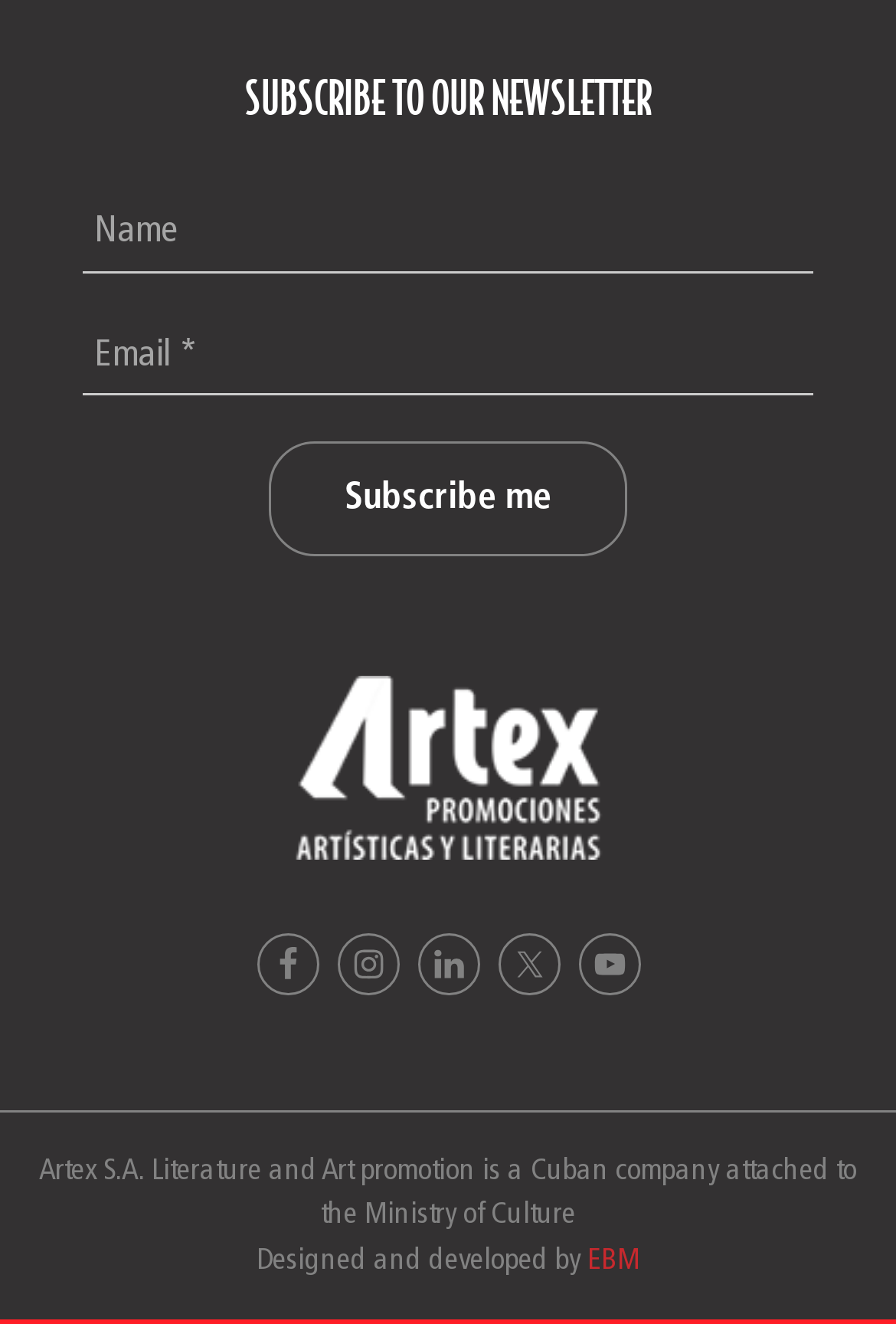Identify the bounding box coordinates for the UI element that matches this description: "LinkedIn".

[0.465, 0.705, 0.535, 0.752]